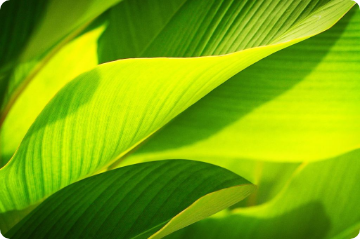What is the effect of sunlight on the leaves?
Answer the question with a single word or phrase, referring to the image.

Enhances color